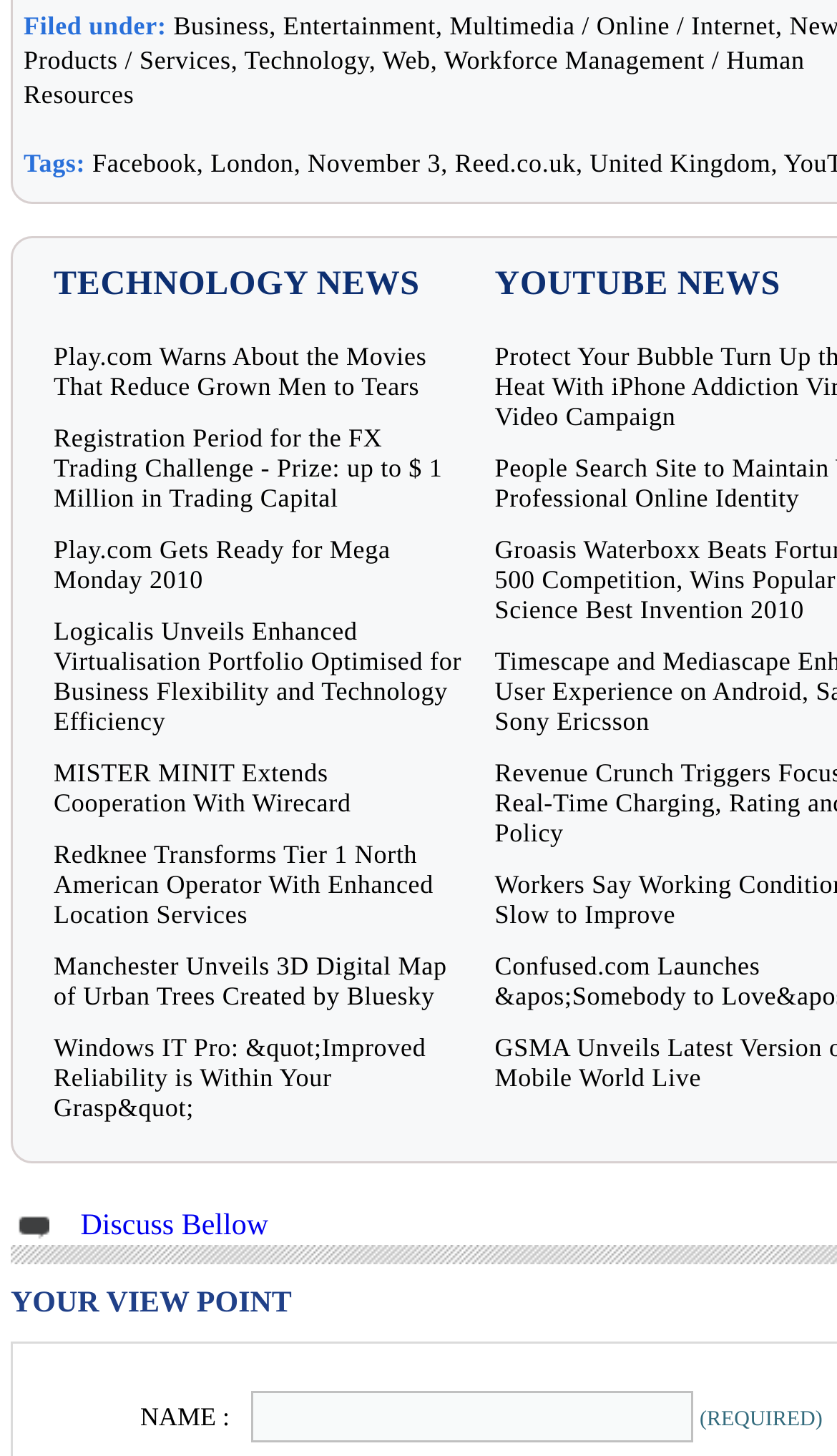From the screenshot, find the bounding box of the UI element matching this description: "United Kingdom". Supply the bounding box coordinates in the form [left, top, right, bottom], each a float between 0 and 1.

[0.705, 0.102, 0.921, 0.122]